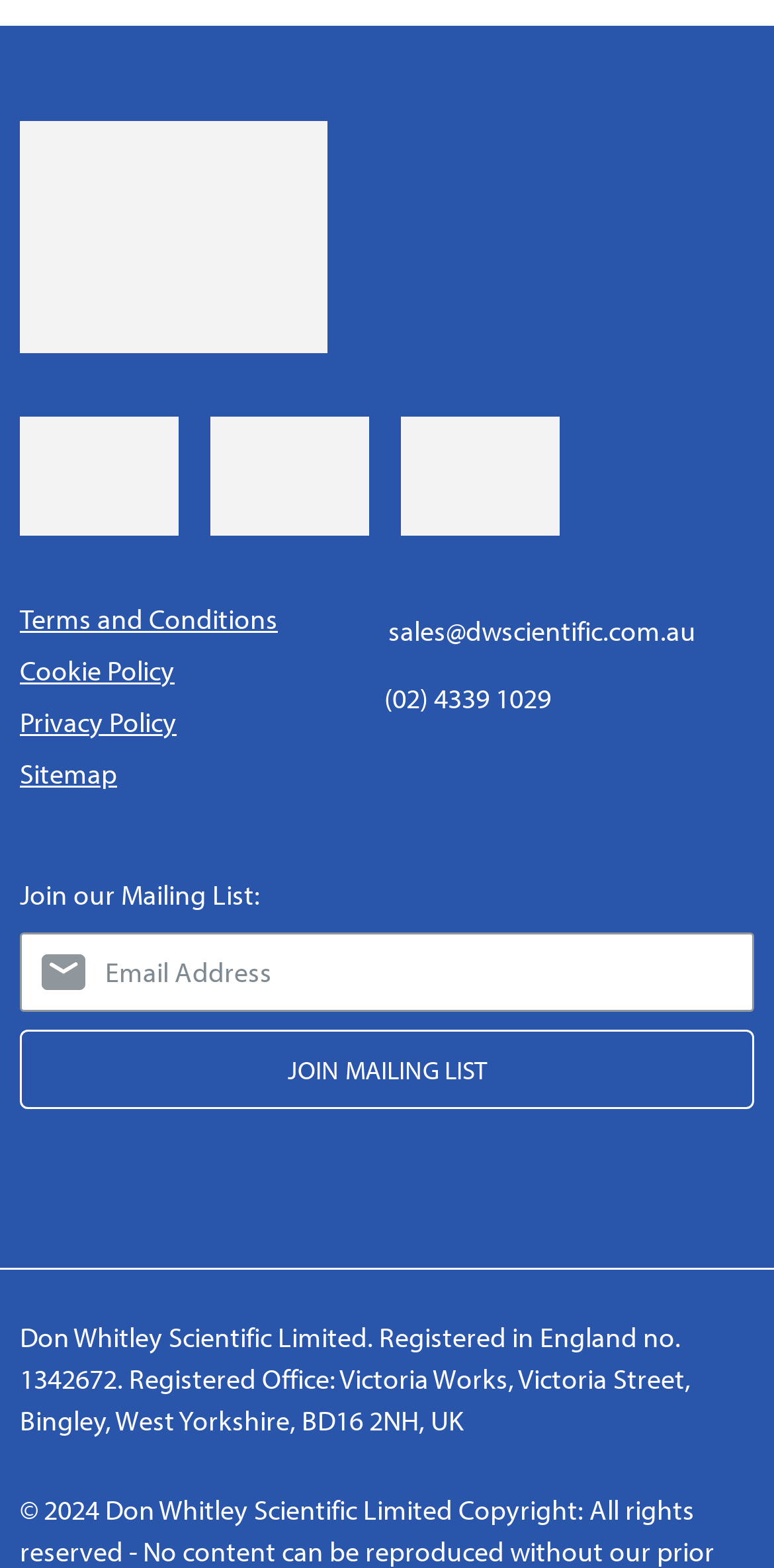Please identify the bounding box coordinates of the area that needs to be clicked to fulfill the following instruction: "Click the JOIN MAILING LIST button."

[0.026, 0.657, 0.974, 0.707]